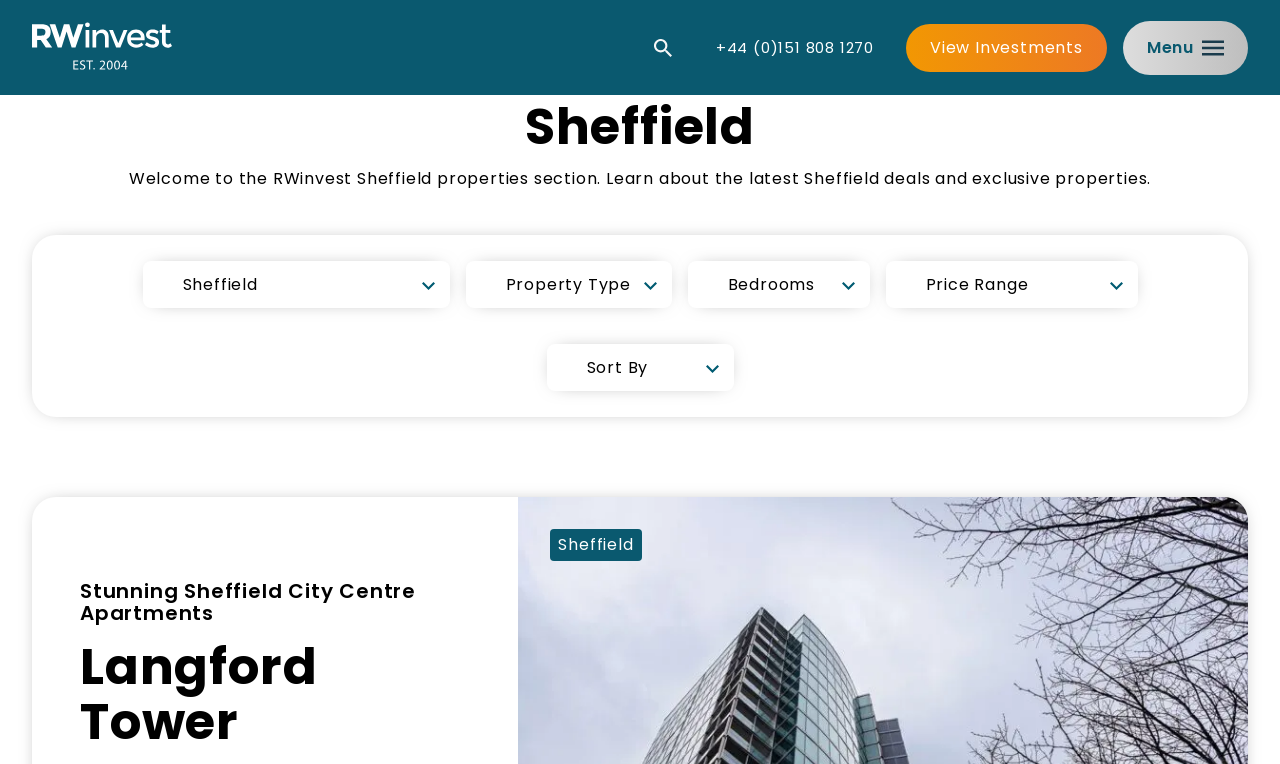Provide a one-word or short-phrase answer to the question:
How many images are on the webpage?

4